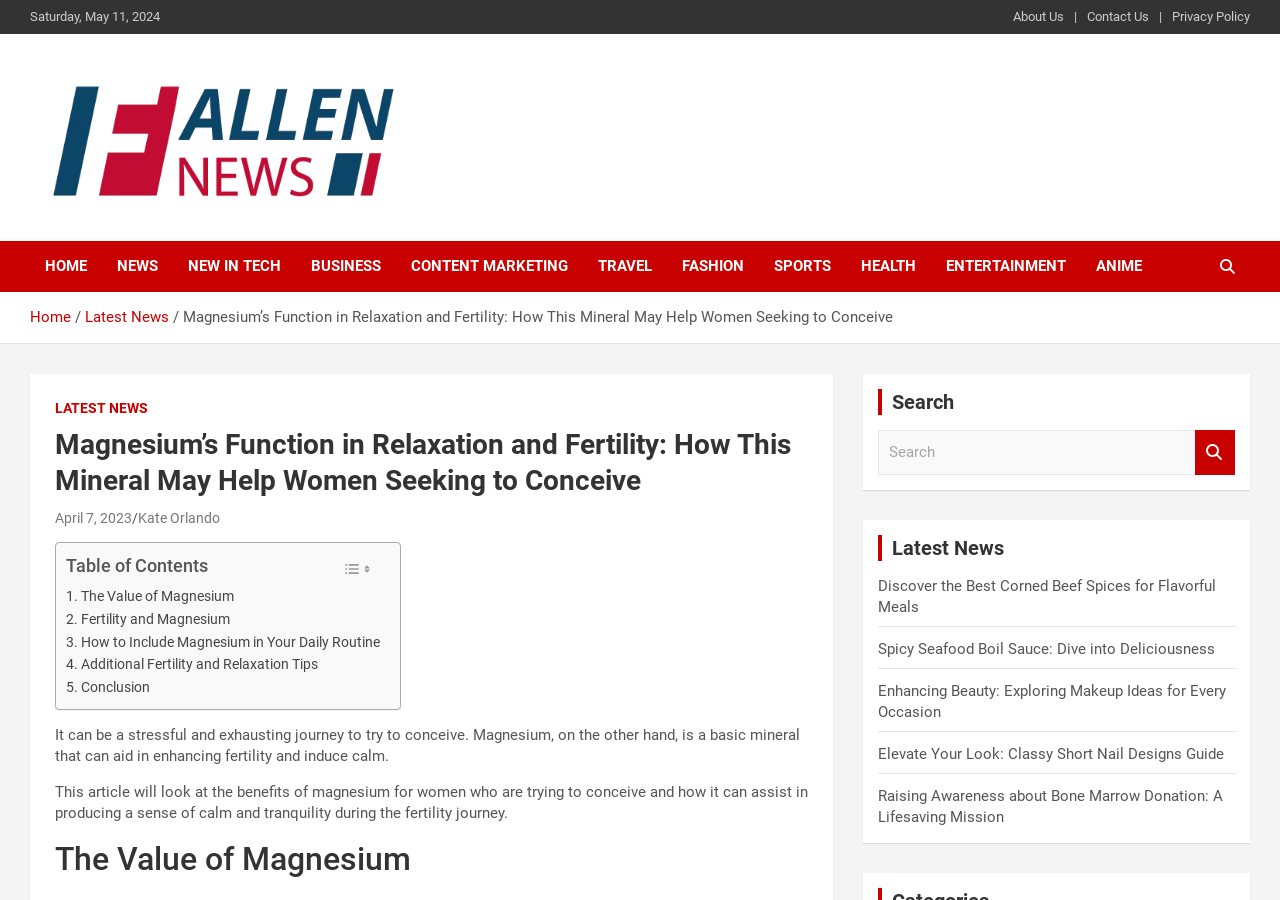What is the date of the latest news article?
Your answer should be a single word or phrase derived from the screenshot.

May 11, 2024